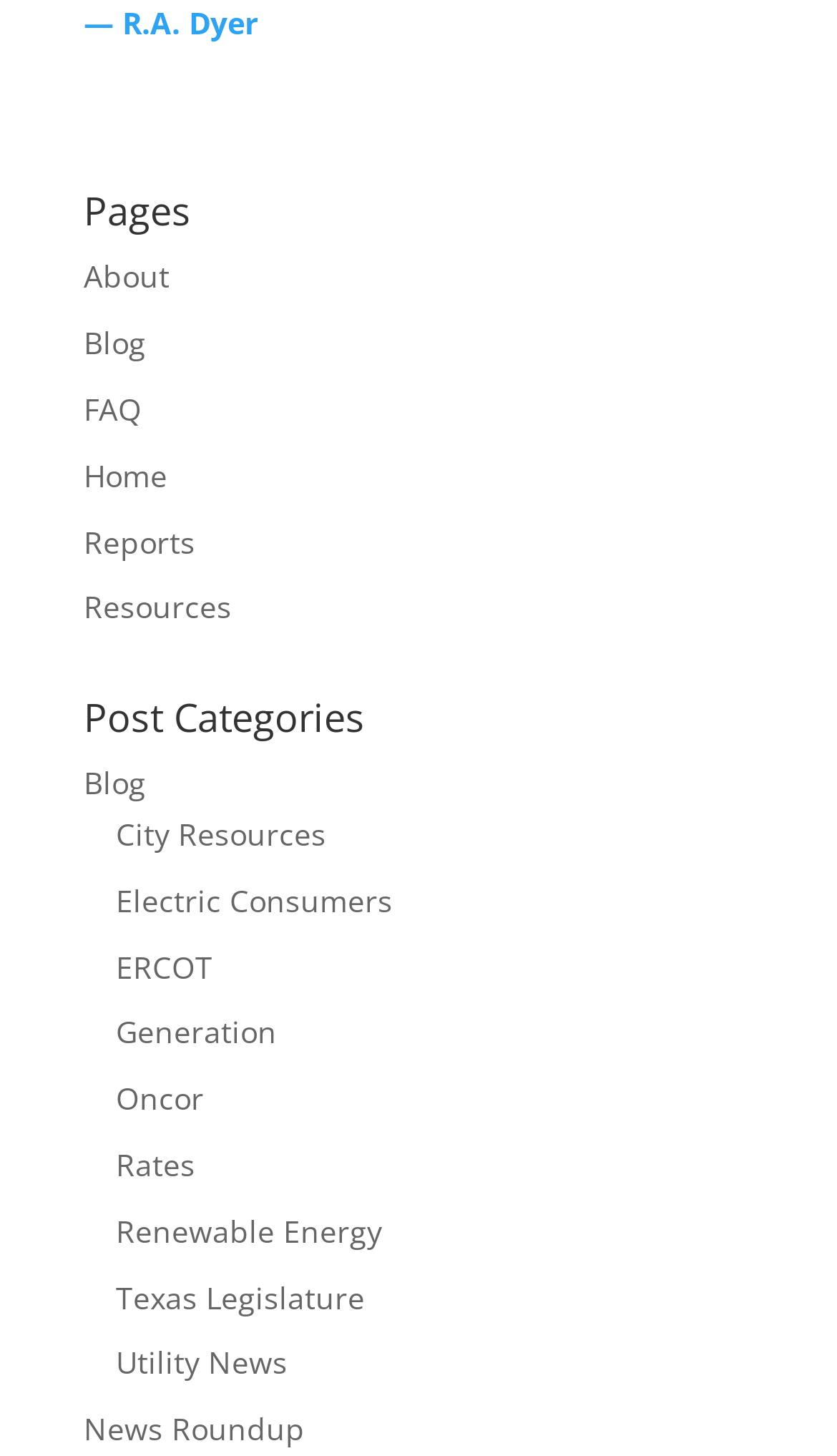Specify the bounding box coordinates of the area to click in order to follow the given instruction: "read FAQs."

[0.1, 0.267, 0.169, 0.295]